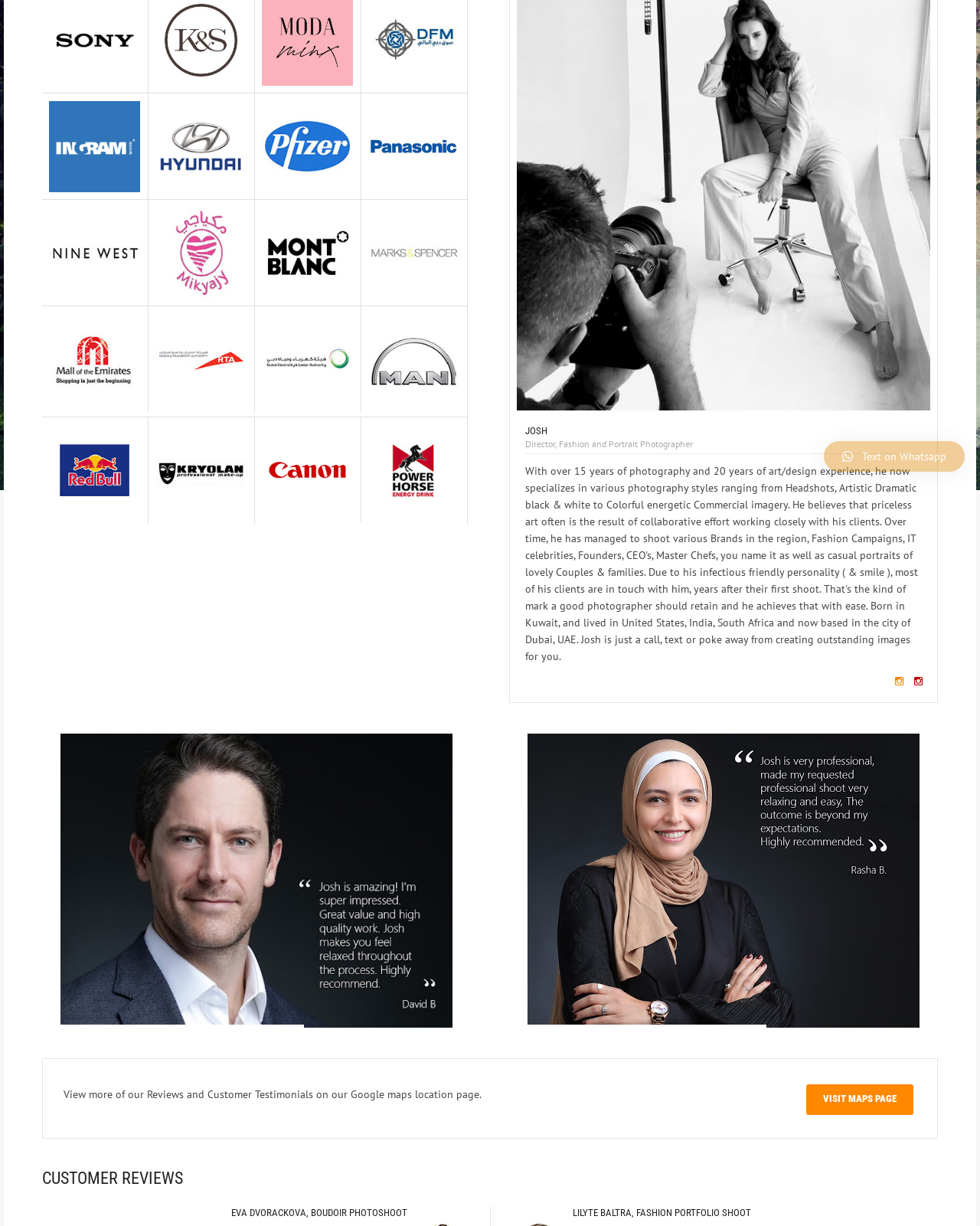Provide the bounding box coordinates for the specified HTML element described in this description: "× Text on Whatsapp". The coordinates should be four float numbers ranging from 0 to 1, in the format [left, top, right, bottom].

[0.841, 0.36, 0.984, 0.385]